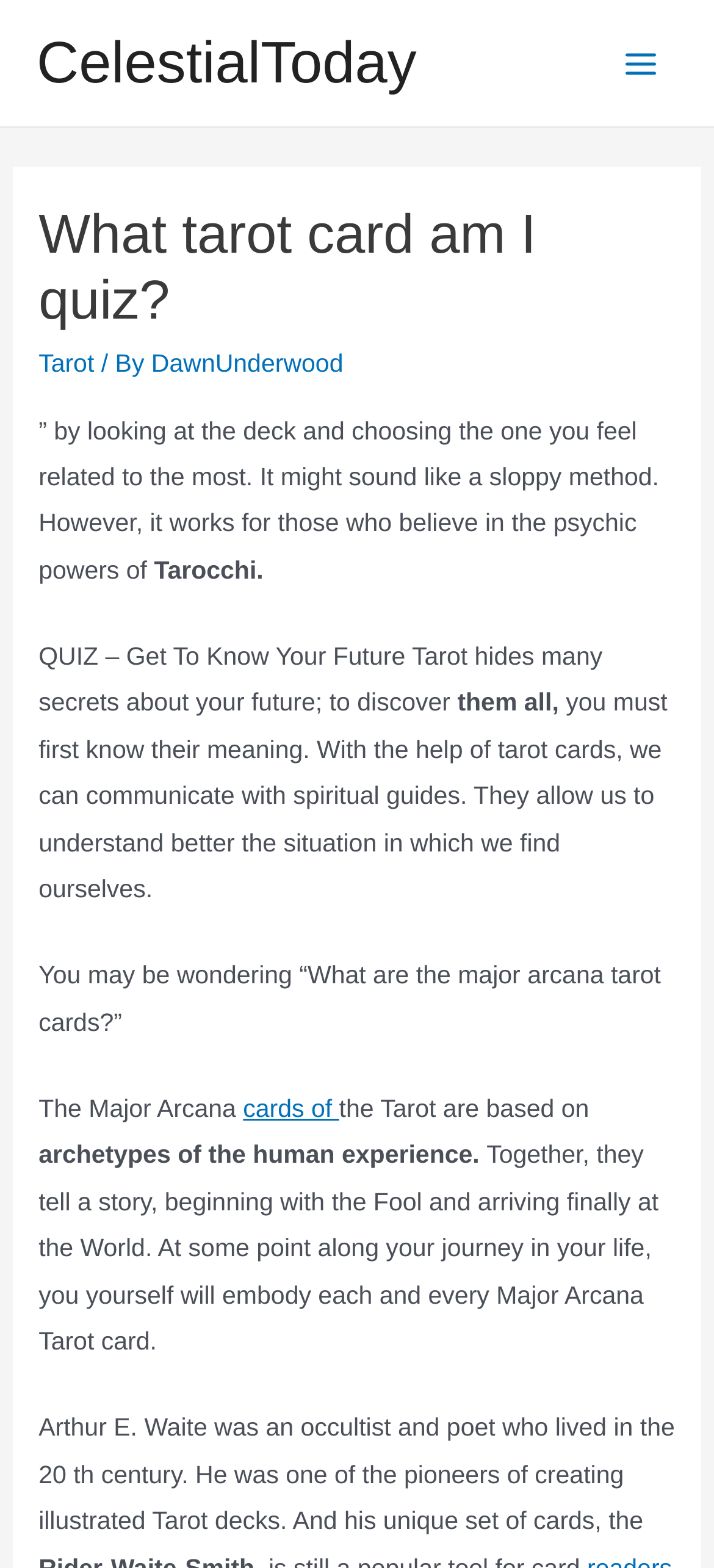Examine the image and give a thorough answer to the following question:
What is the topic of the quiz?

The topic of the quiz can be inferred from the text on the webpage, which mentions 'Tarot' and 'Tarocchi' multiple times, and also talks about the meaning of tarot cards and their connection to spiritual guides.